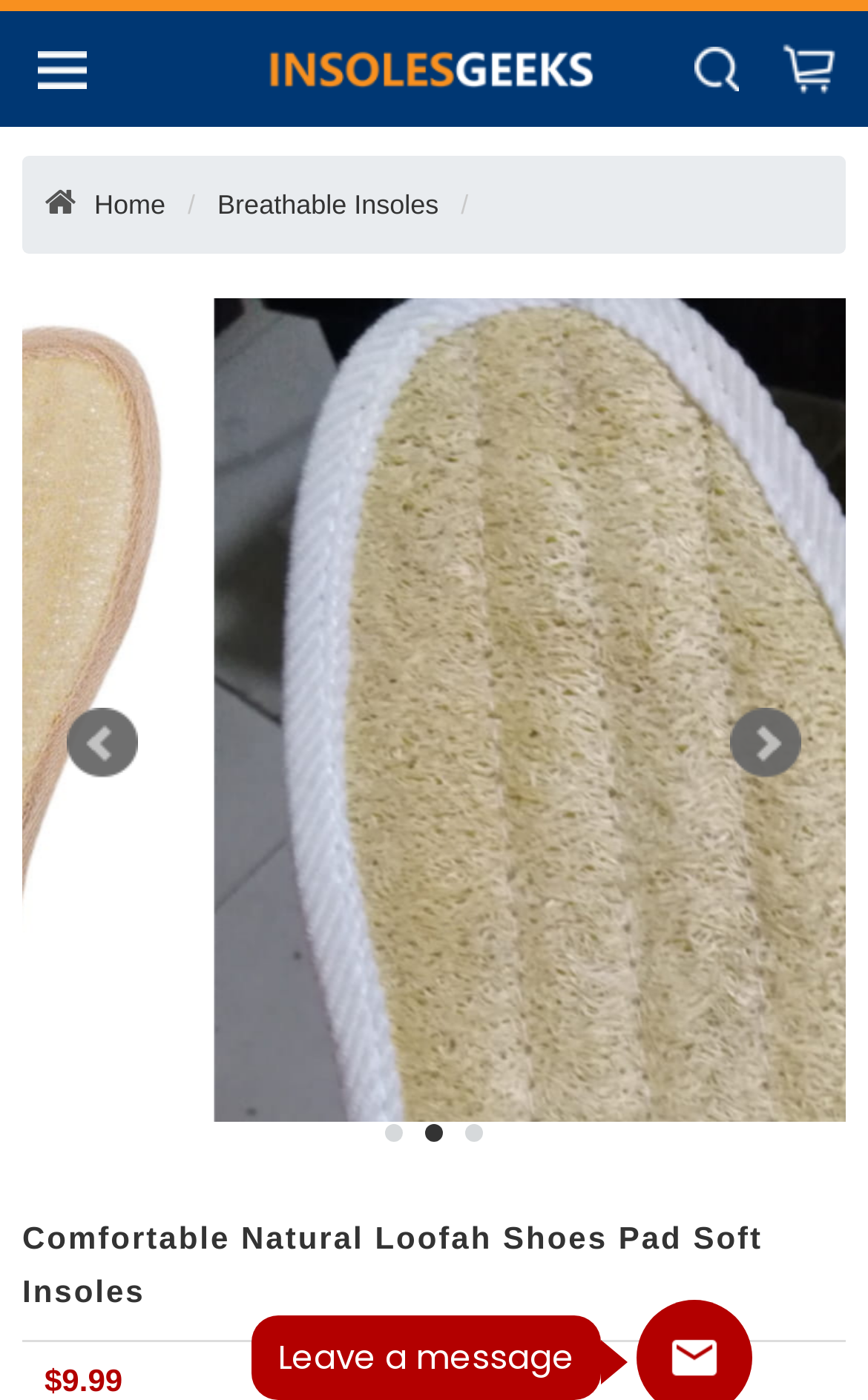What is the price of the product?
Using the information from the image, provide a comprehensive answer to the question.

I found the price of the product by looking at the StaticText element with the bounding box coordinates [0.051, 0.973, 0.141, 0.998], which contains the text '$9.99'.